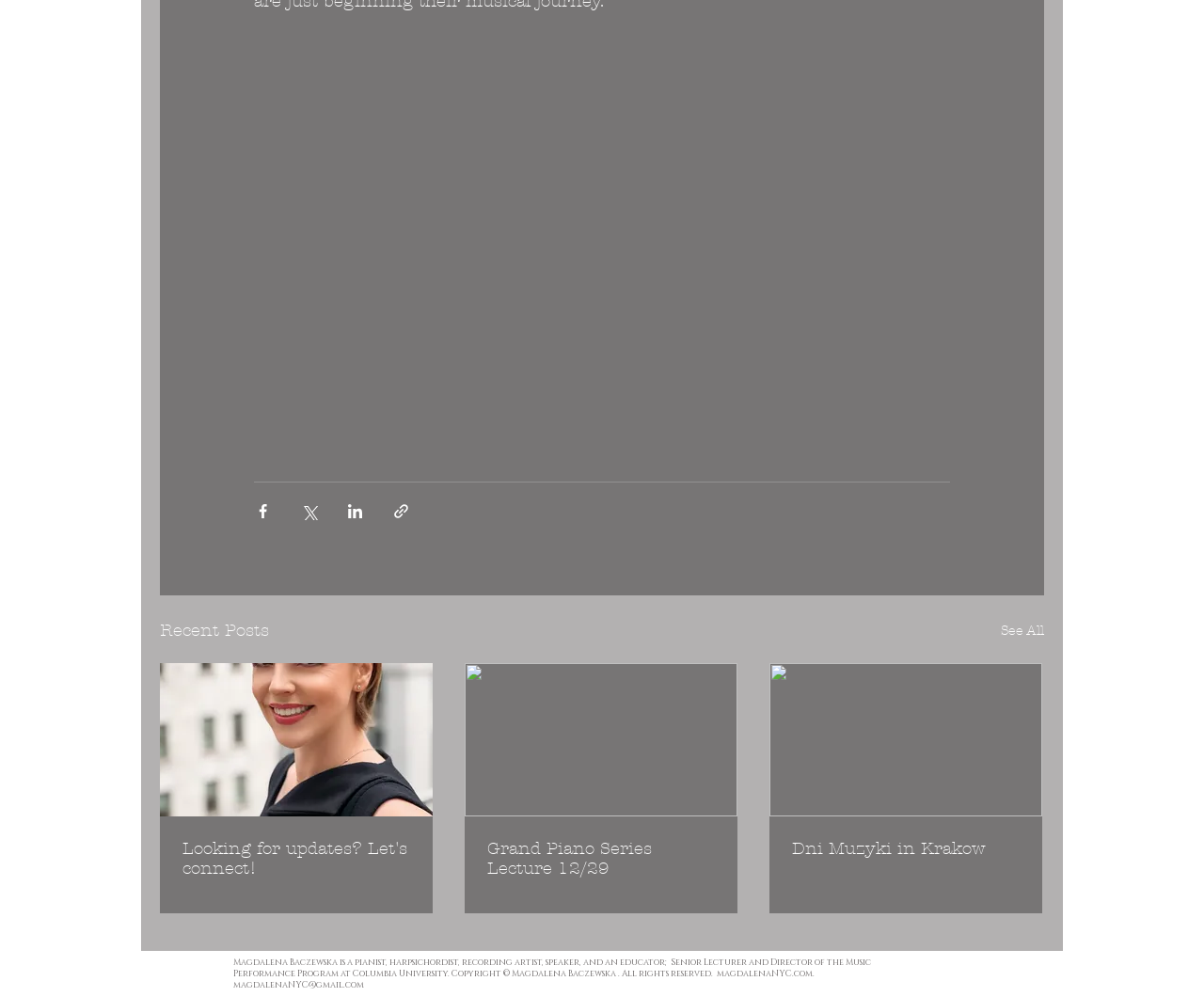From the element description: "magdalenaNYC@gmail.com", extract the bounding box coordinates of the UI element. The coordinates should be expressed as four float numbers between 0 and 1, in the order [left, top, right, bottom].

[0.194, 0.982, 0.302, 0.993]